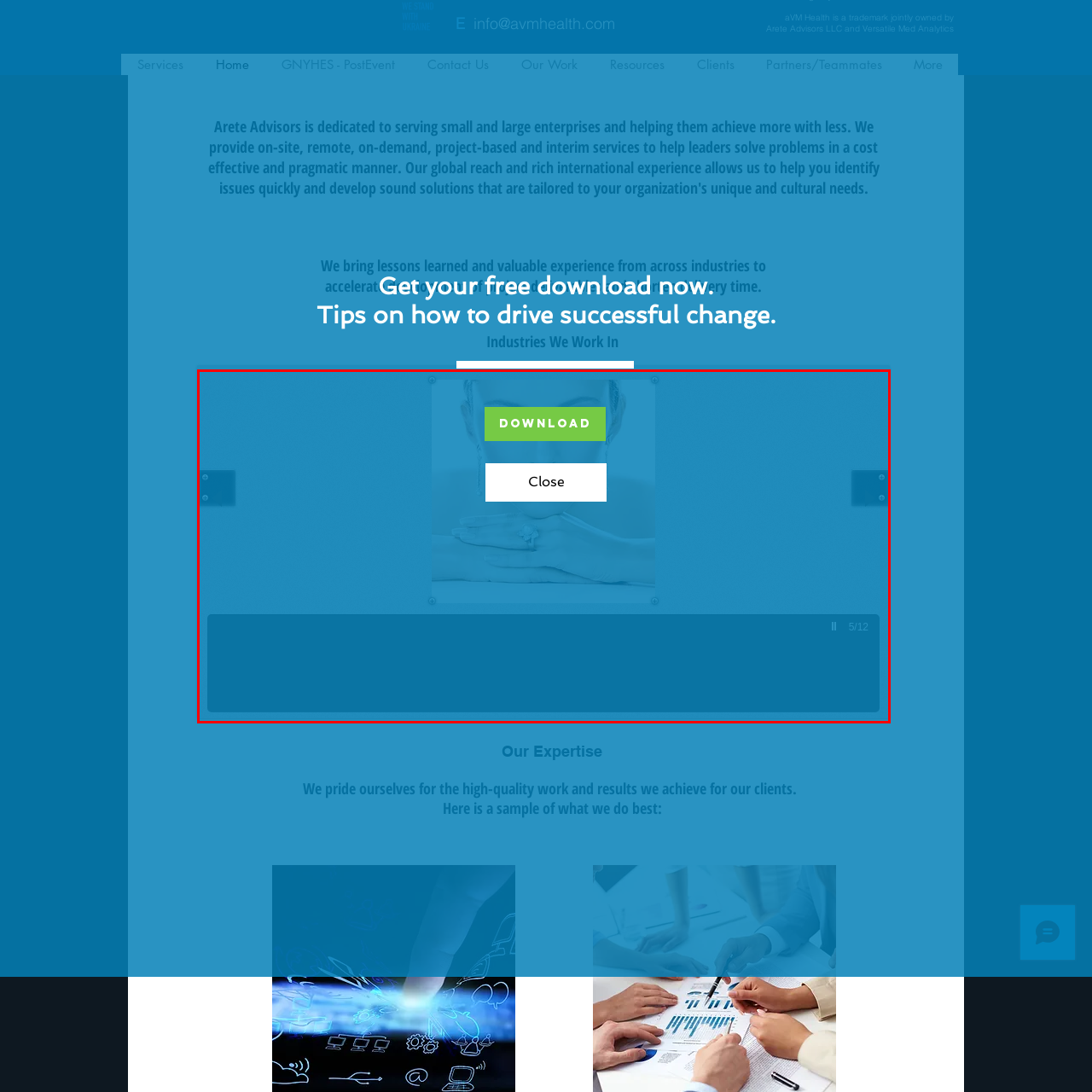Examine the image indicated by the red box and respond with a single word or phrase to the following question:
What is the color of the 'Download' button?

bright green